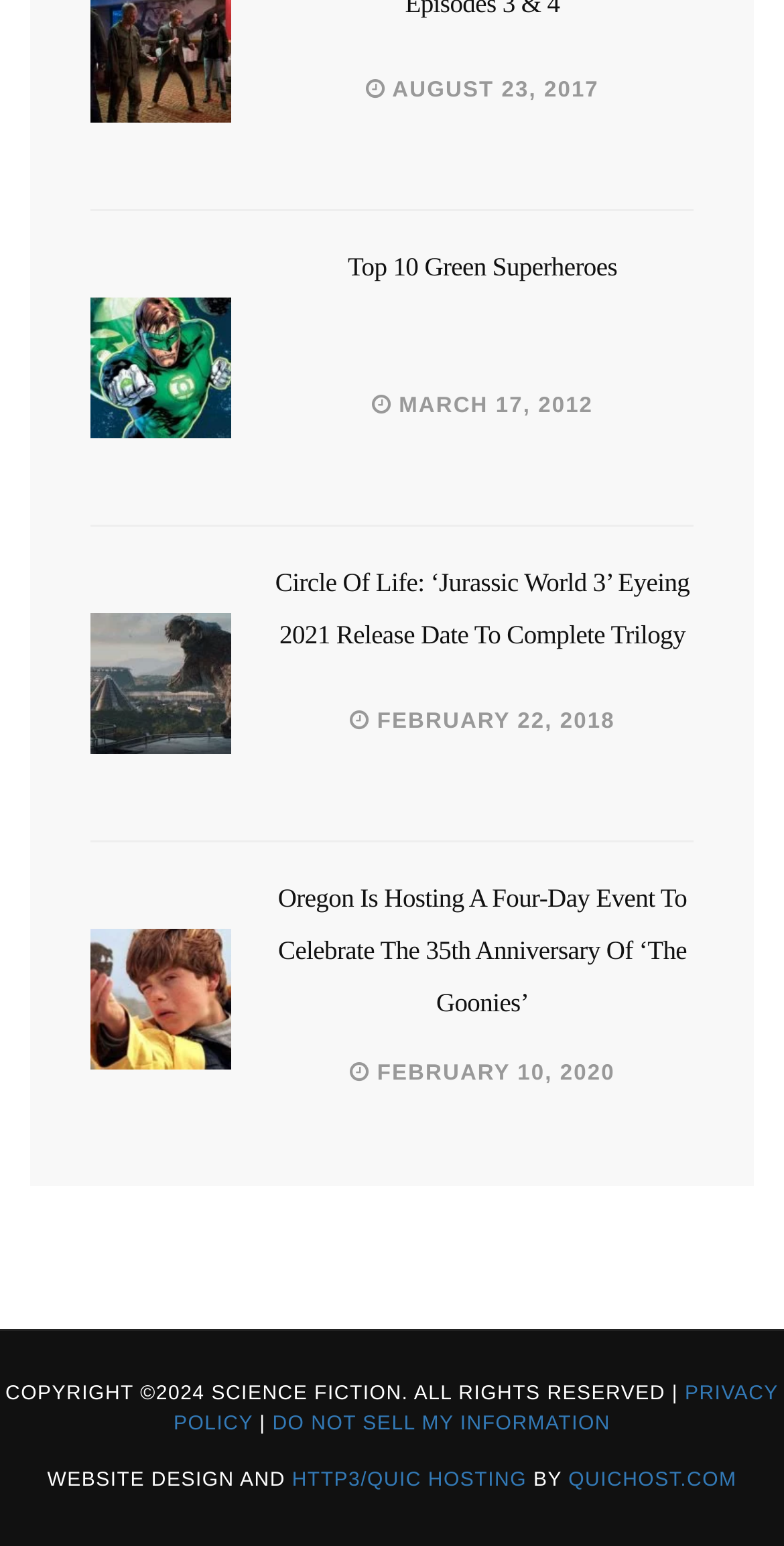Please identify the bounding box coordinates of the element I need to click to follow this instruction: "Learn more about HTTP3/QUIC HOSTING".

[0.372, 0.951, 0.672, 0.965]